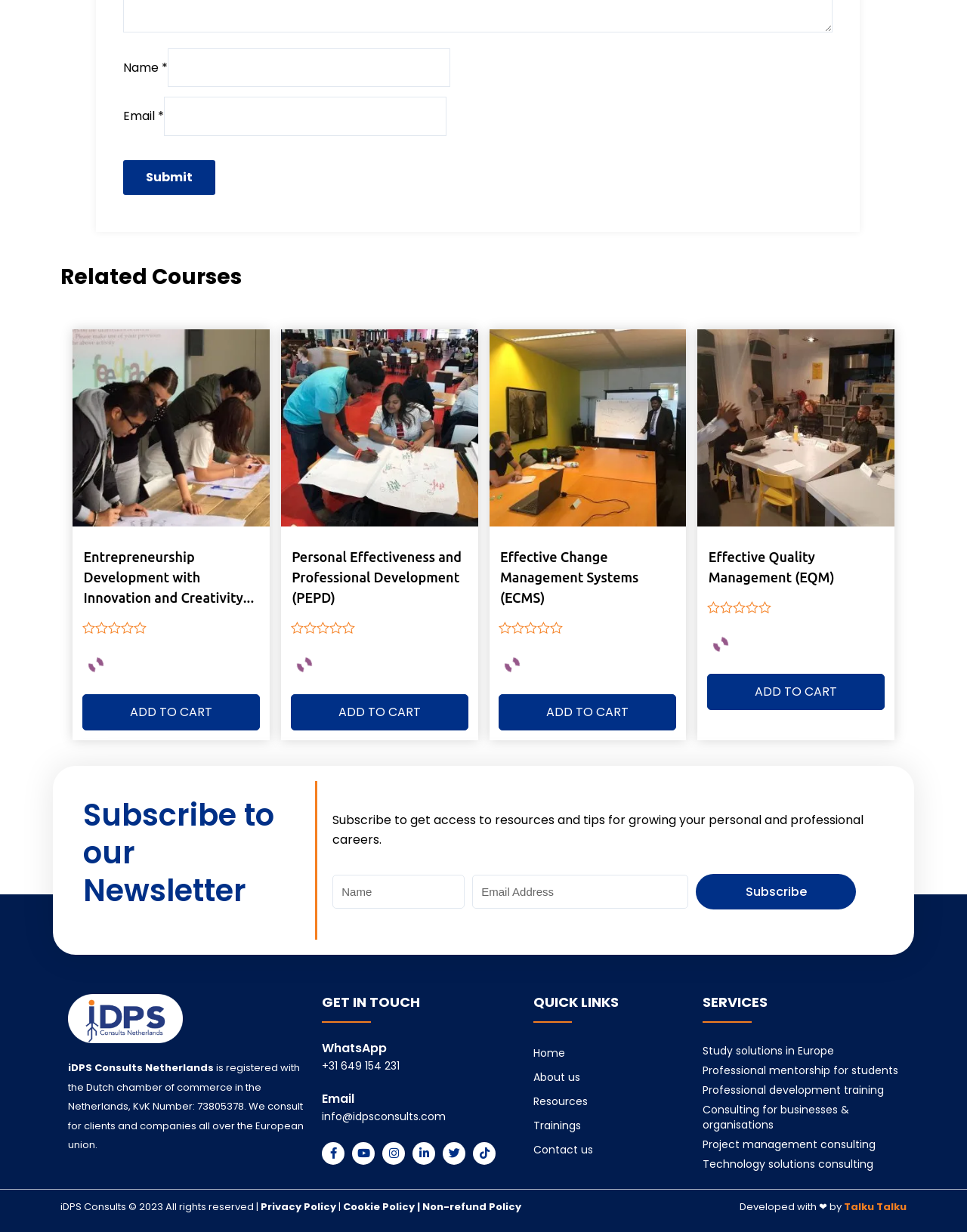What is the purpose of the 'Subscribe to our Newsletter' section?
Refer to the image and respond with a one-word or short-phrase answer.

To subscribe to newsletter